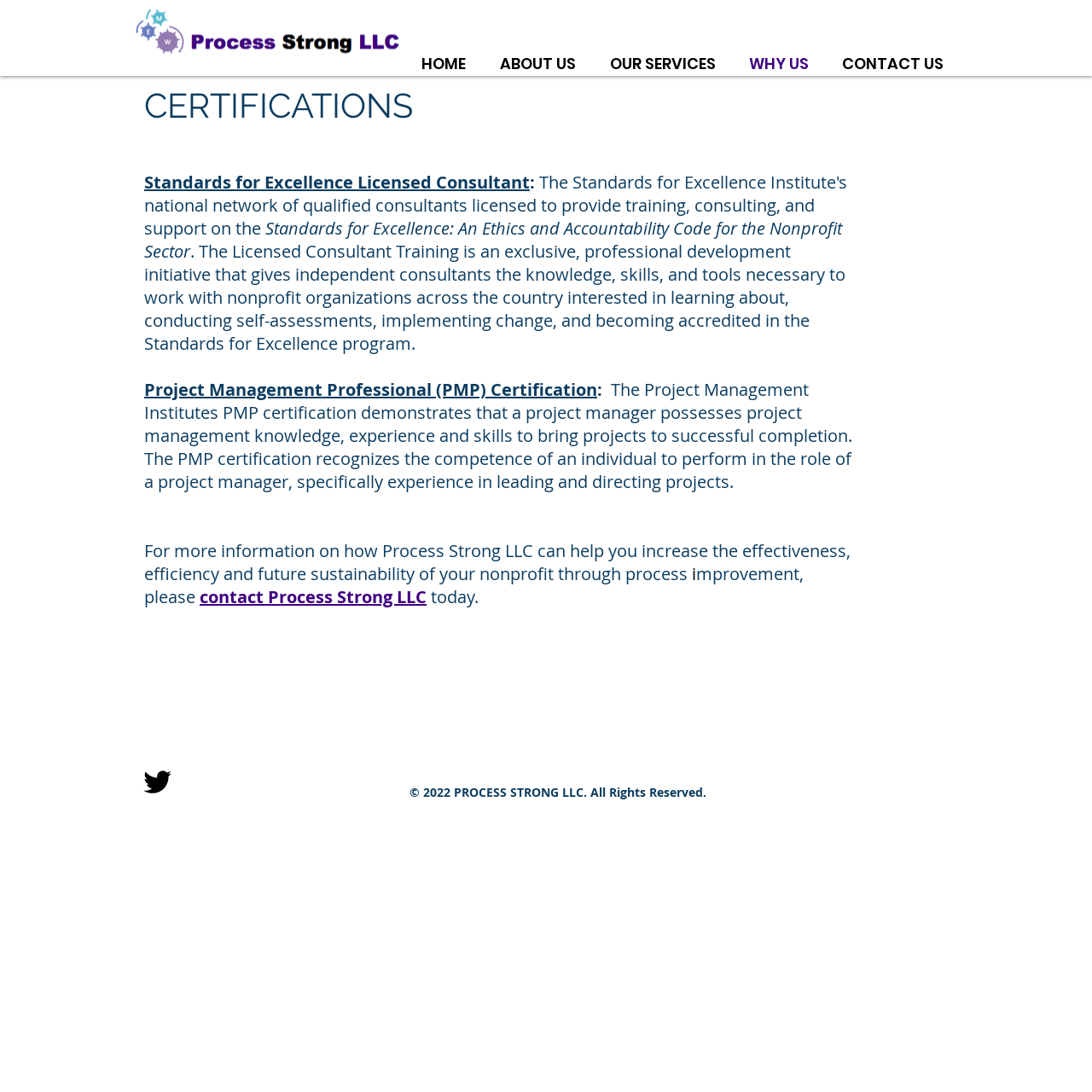Provide the bounding box coordinates of the area you need to click to execute the following instruction: "learn about Standards for Excellence Licensed Consultant".

[0.132, 0.156, 0.485, 0.177]